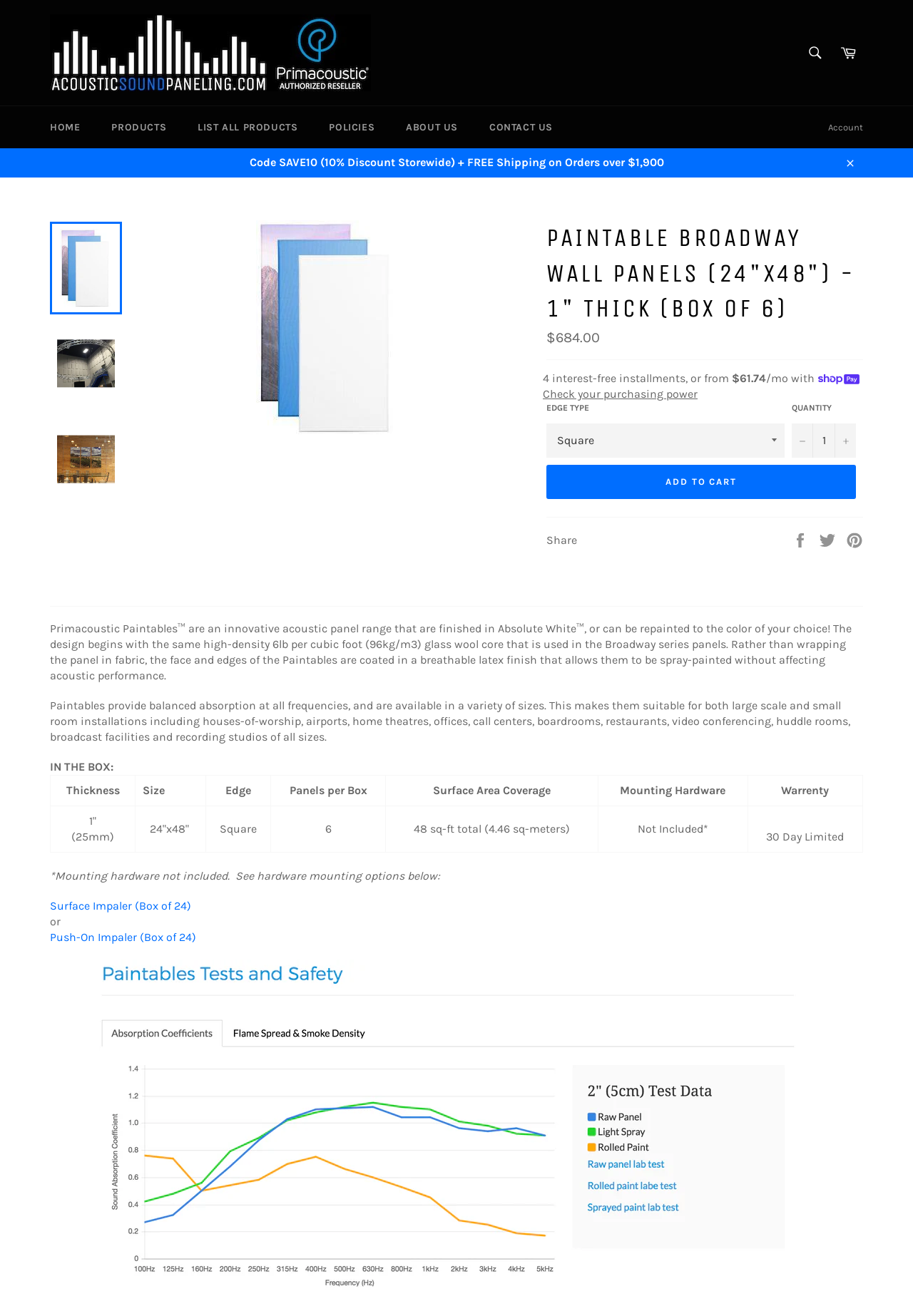Summarize the webpage with a detailed and informative caption.

This webpage is about Primacoustic Paintables, an innovative acoustic panel range. At the top, there is a navigation bar with links to "HOME", "PRODUCTS", "LIST ALL PRODUCTS", "POLICIES", "ABOUT US", and "CONTACT US". On the right side of the navigation bar, there are links to "Cart" and "Account". 

Below the navigation bar, there is a search bar with a "SEARCH" button. Next to the search bar, there is a link to "Acoustic Sound Paneling" with an associated image. 

On the left side of the page, there is a promotional message "Code SAVE10 (10% Discount Storewide) + FREE Shipping on Orders over $1,900" and a "Close" button. Below this message, there are three images of the Paintable Broadway Wall Panels (24"x48") - 1" Thick (Box of 6) with links to the product.

The main content of the page is divided into two sections. The first section is about the product description, which includes a heading "PAINTABLE BROADWAY WALL PANELS (24"X48") - 1" THICK (BOX OF 6)" and a regular price of $684.00. There is also information about interest-free installments and a "Check your purchasing power" button. 

The second section is about the product details, which includes a table with information about the product's thickness, size, edge, panels per box, surface area coverage, mounting hardware, and warranty. There are also links to mounting hardware options below the table.

Throughout the page, there are several buttons and links, including "ADD TO CART", "Reduce item quantity by one", "Increase item quantity by one", and social media sharing links.